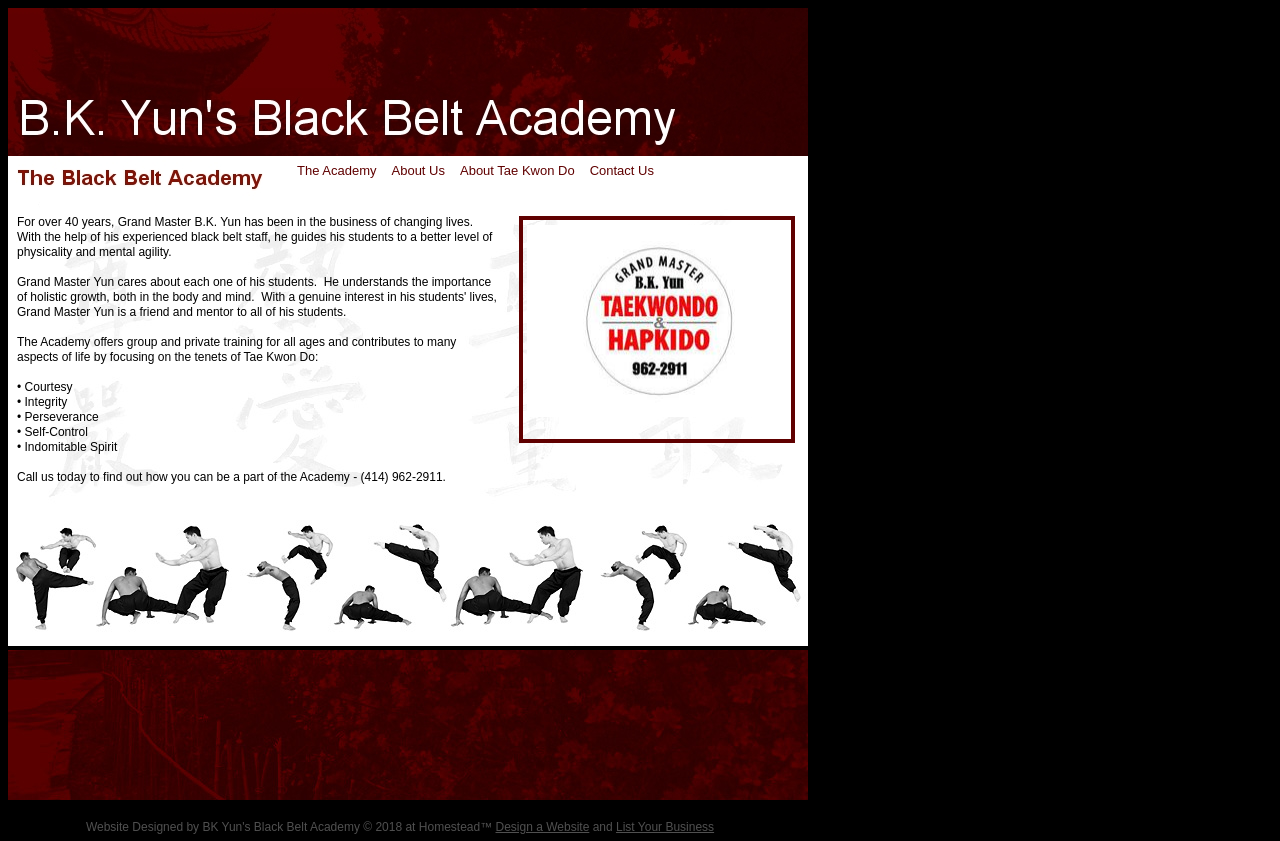Extract the bounding box for the UI element that matches this description: "RESOURCES".

None